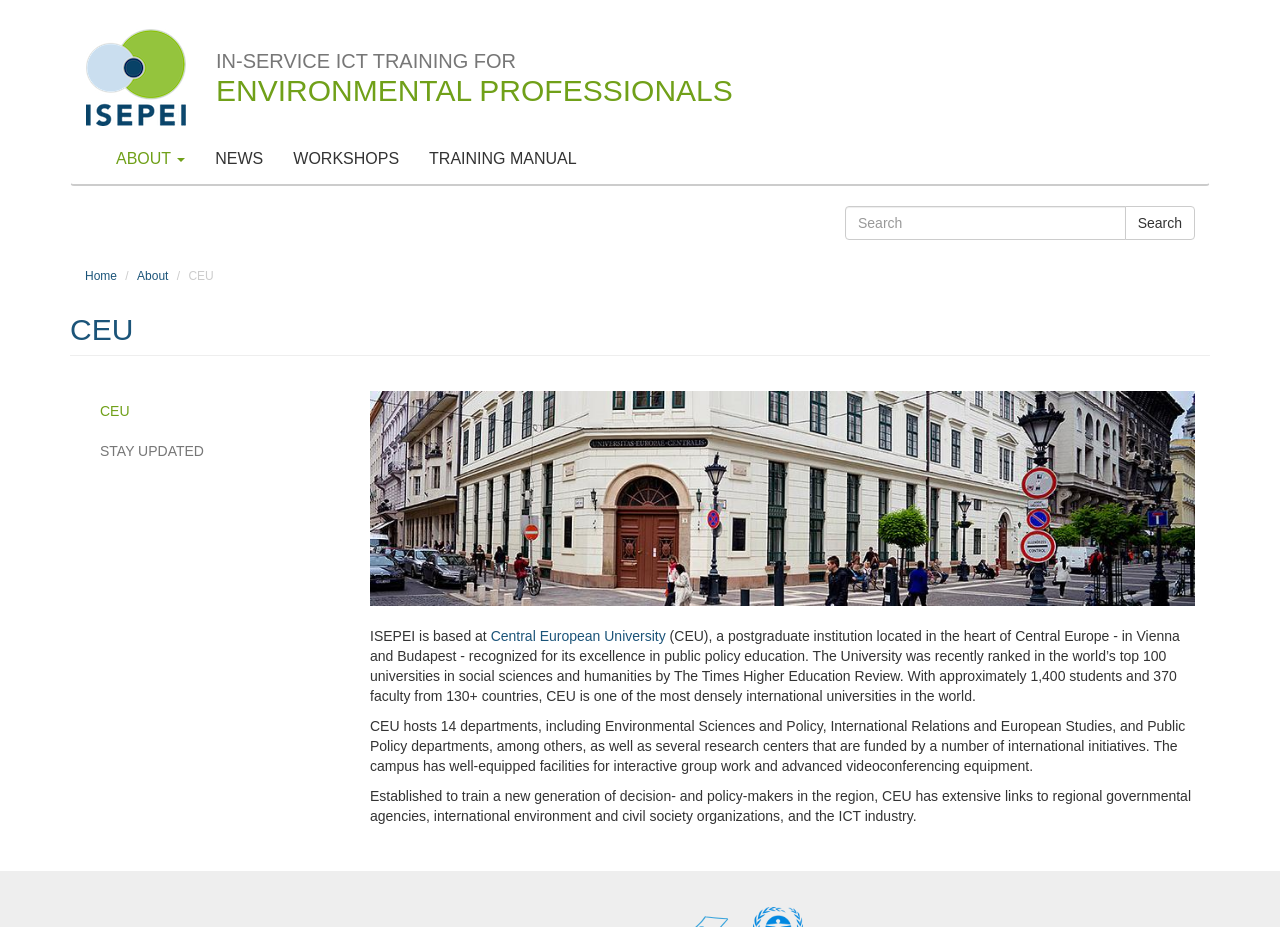Using the provided element description: "Stay updated", determine the bounding box coordinates of the corresponding UI element in the screenshot.

[0.066, 0.465, 0.266, 0.508]